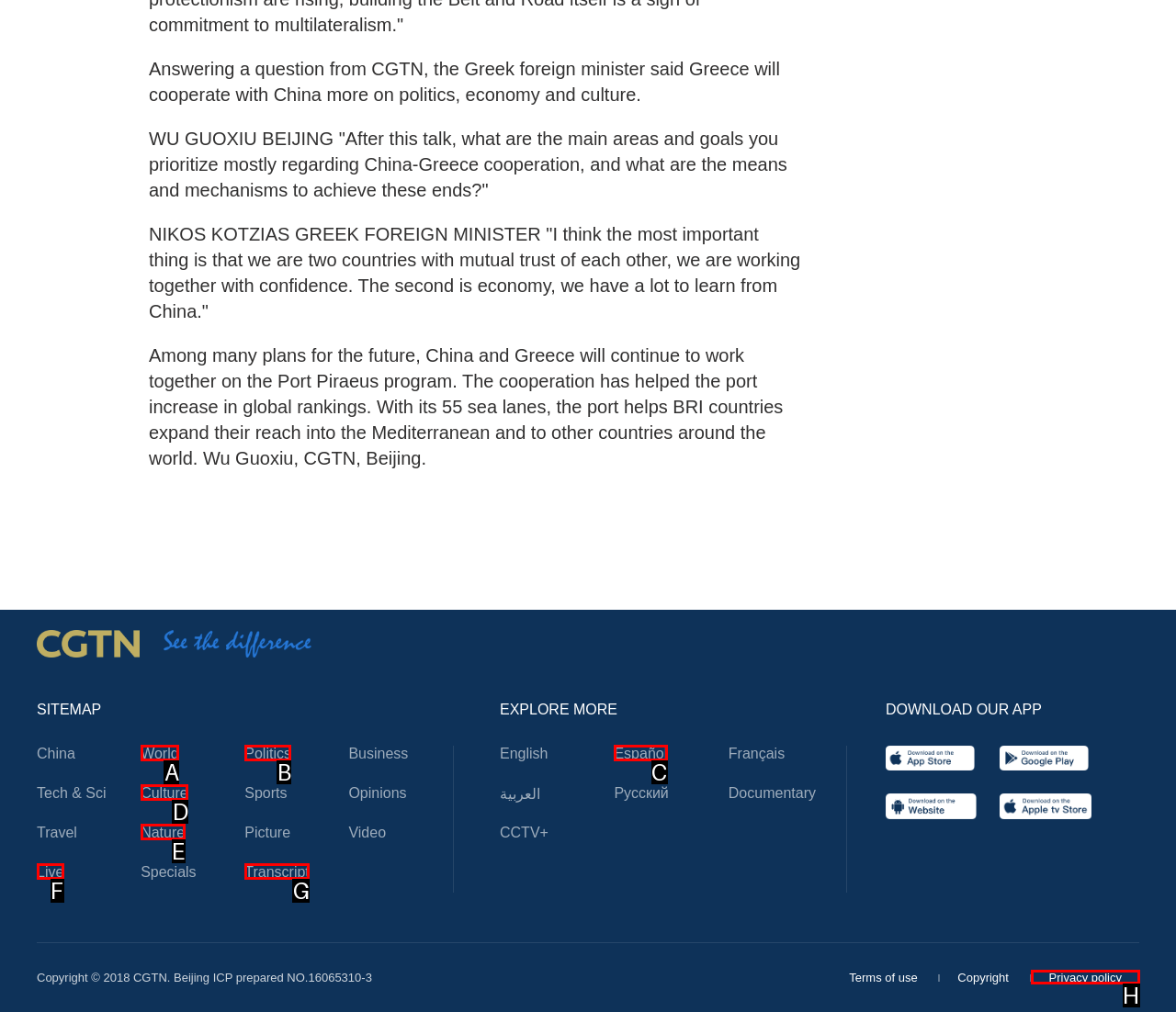Determine the UI element that matches the description: Privacy policy
Answer with the letter from the given choices.

H